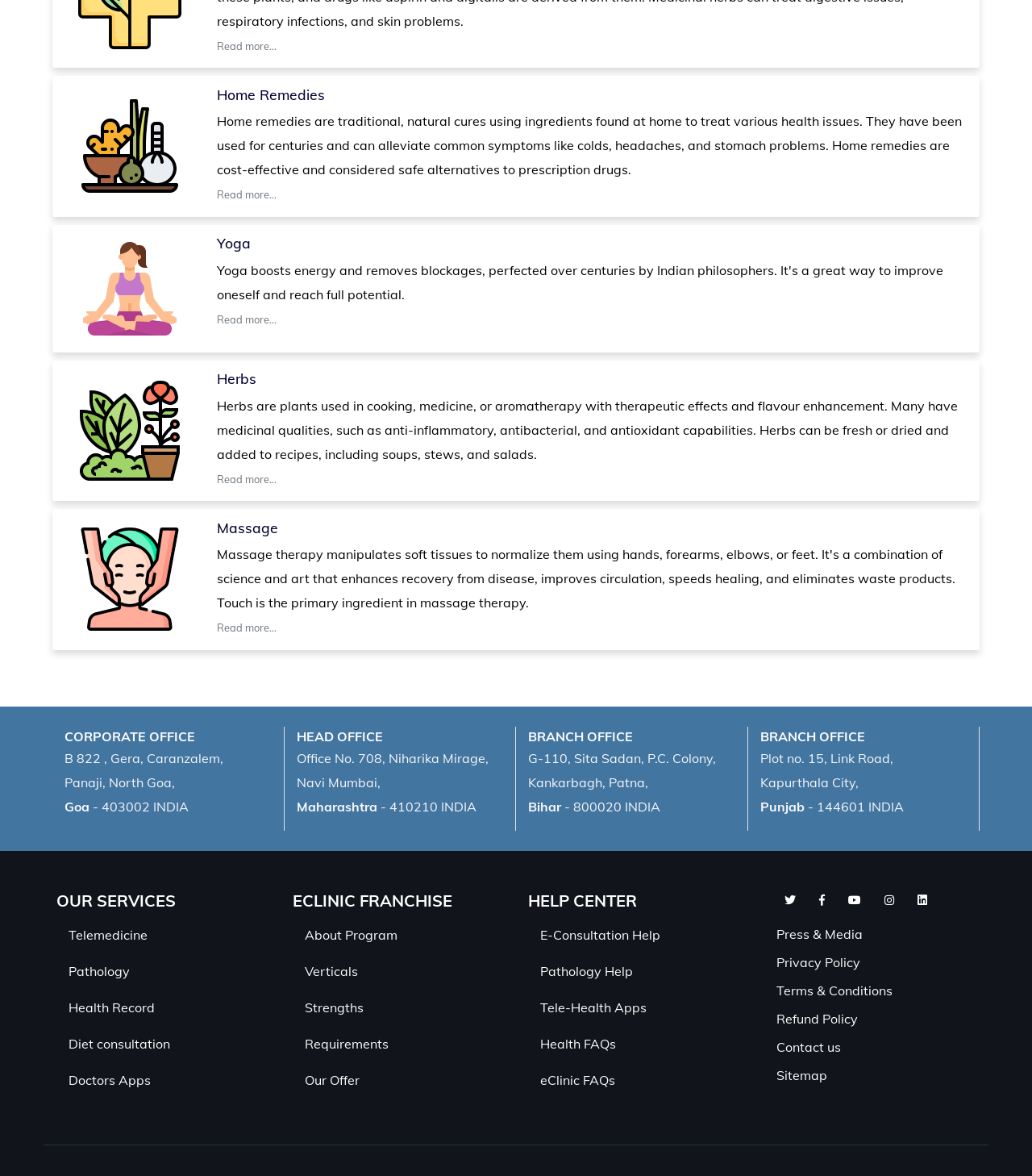Provide a short, one-word or phrase answer to the question below:
What is the last service listed under 'OUR SERVICES'?

Doctors Apps